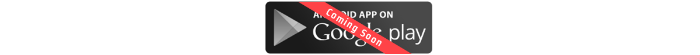Thoroughly describe the content and context of the image.

The image features a promotional banner for the PIE app indicating its upcoming availability on Google Play. The design includes the recognizable Google Play logo prominently displayed, alongside the text "Available soon" in a bright red diagonal ribbon across the image. The background contrasts with the text, enhancing visibility and drawing attention to the anticipated launch for Android users. This image is positioned within the content discussing where to download the PIE app, providing essential information for users eager to access the application on their Android devices.